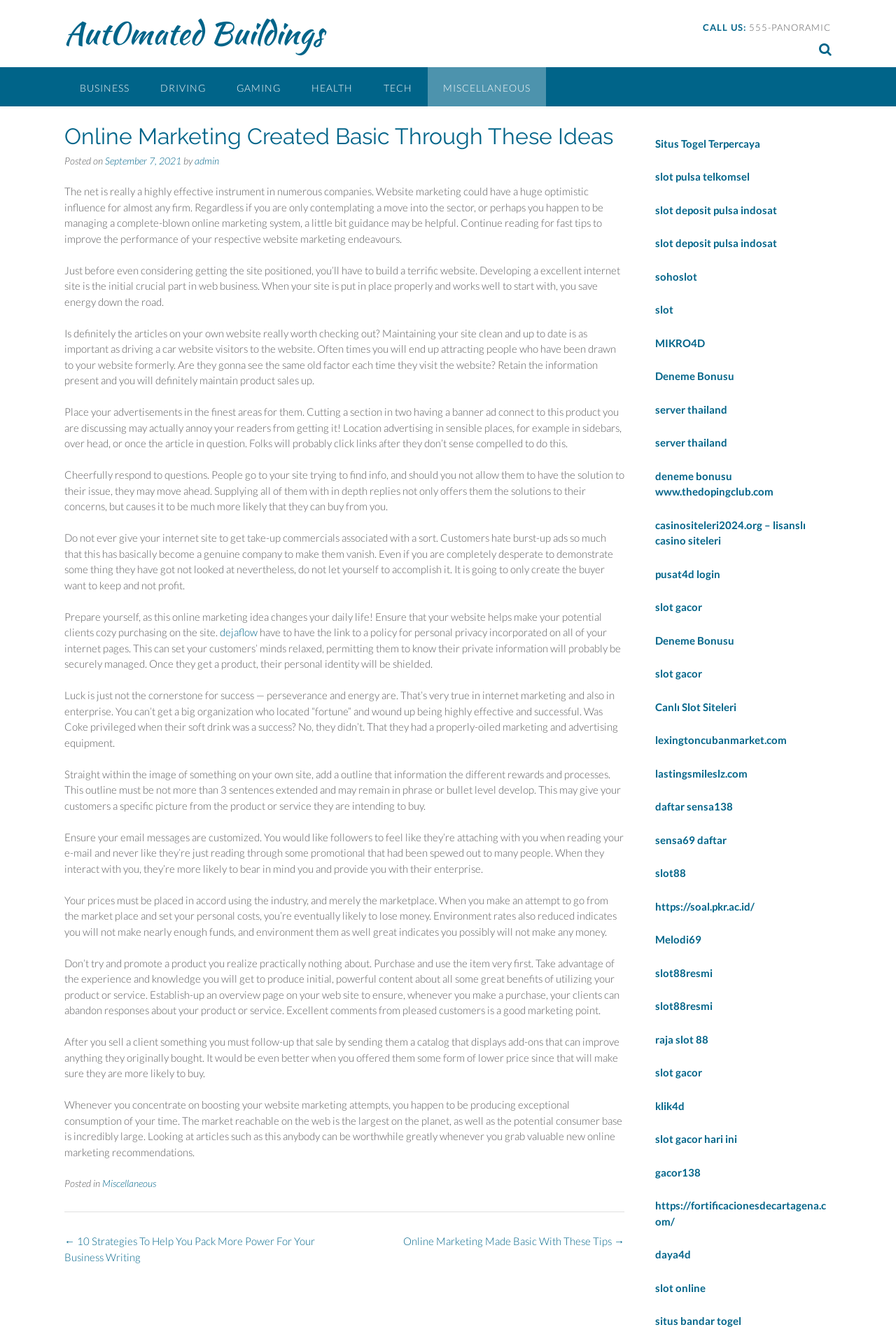Provide the bounding box coordinates for the area that should be clicked to complete the instruction: "Click on the 'BUSINESS' link".

[0.072, 0.05, 0.162, 0.08]